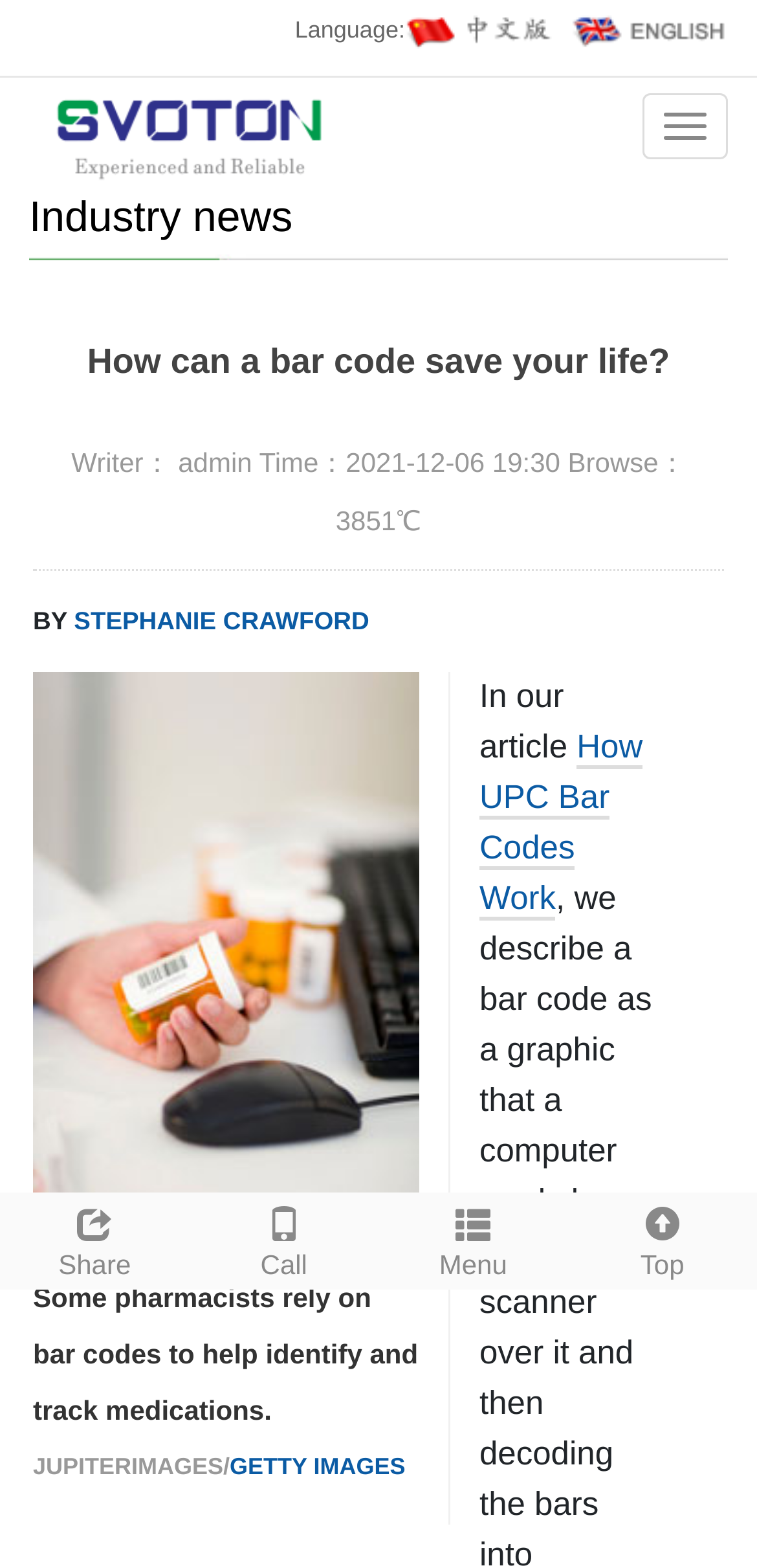Indicate the bounding box coordinates of the clickable region to achieve the following instruction: "Select Chinese language."

[0.535, 0.01, 0.735, 0.027]